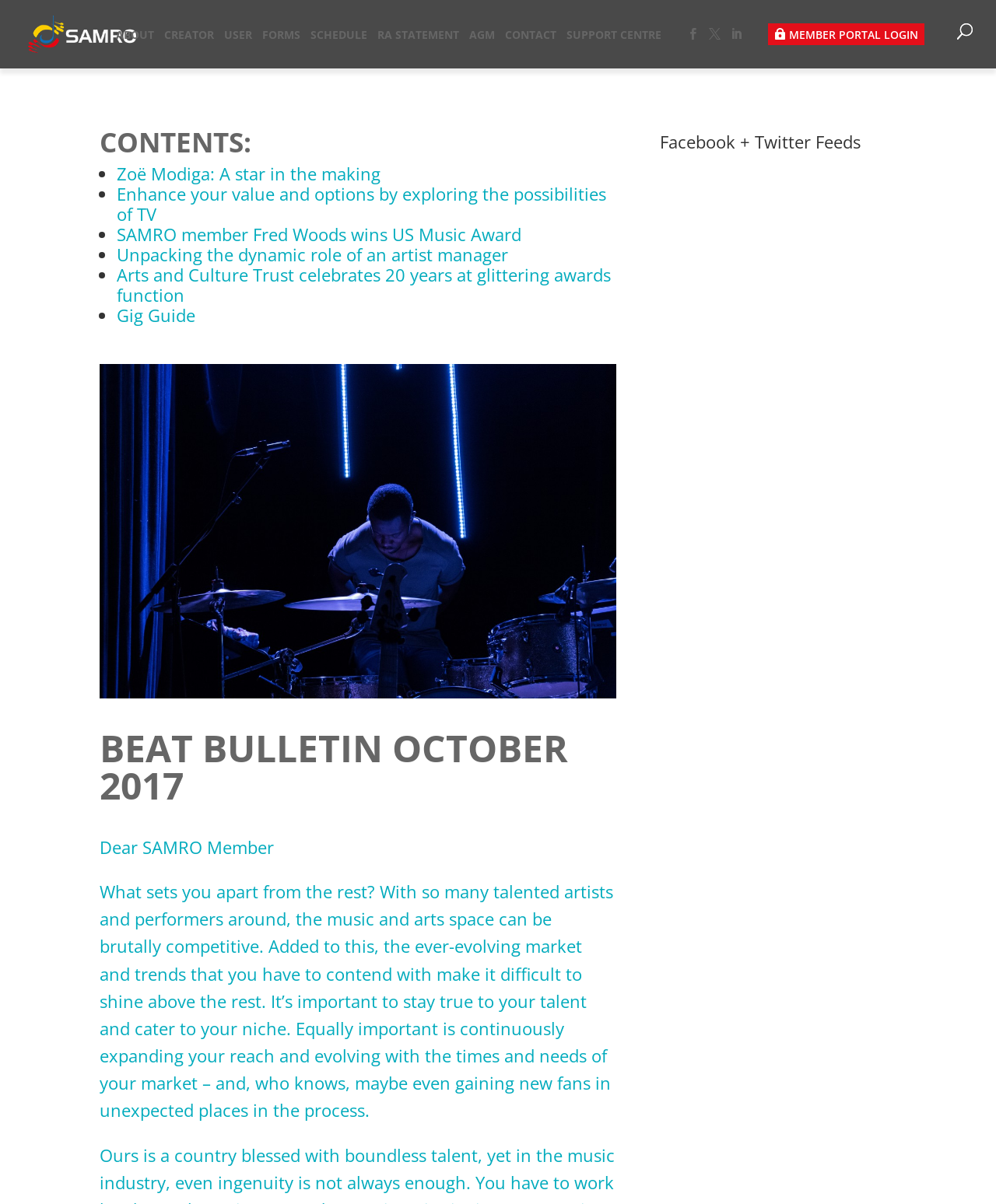Please identify the coordinates of the bounding box that should be clicked to fulfill this instruction: "View the Gig Guide".

[0.117, 0.252, 0.196, 0.271]